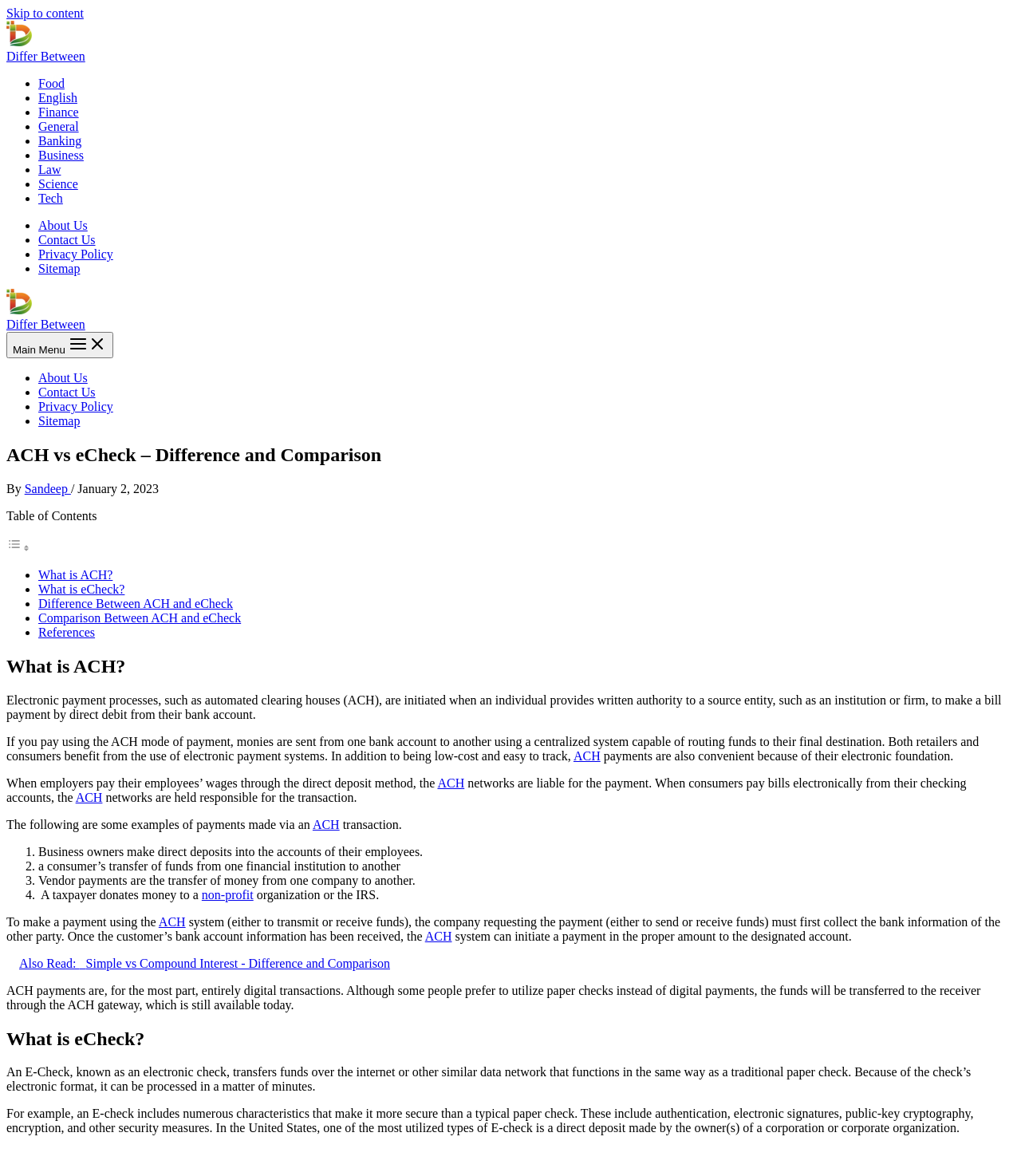Identify the bounding box coordinates of the region that should be clicked to execute the following instruction: "Click on the 'Differ Between' link".

[0.006, 0.03, 0.031, 0.041]